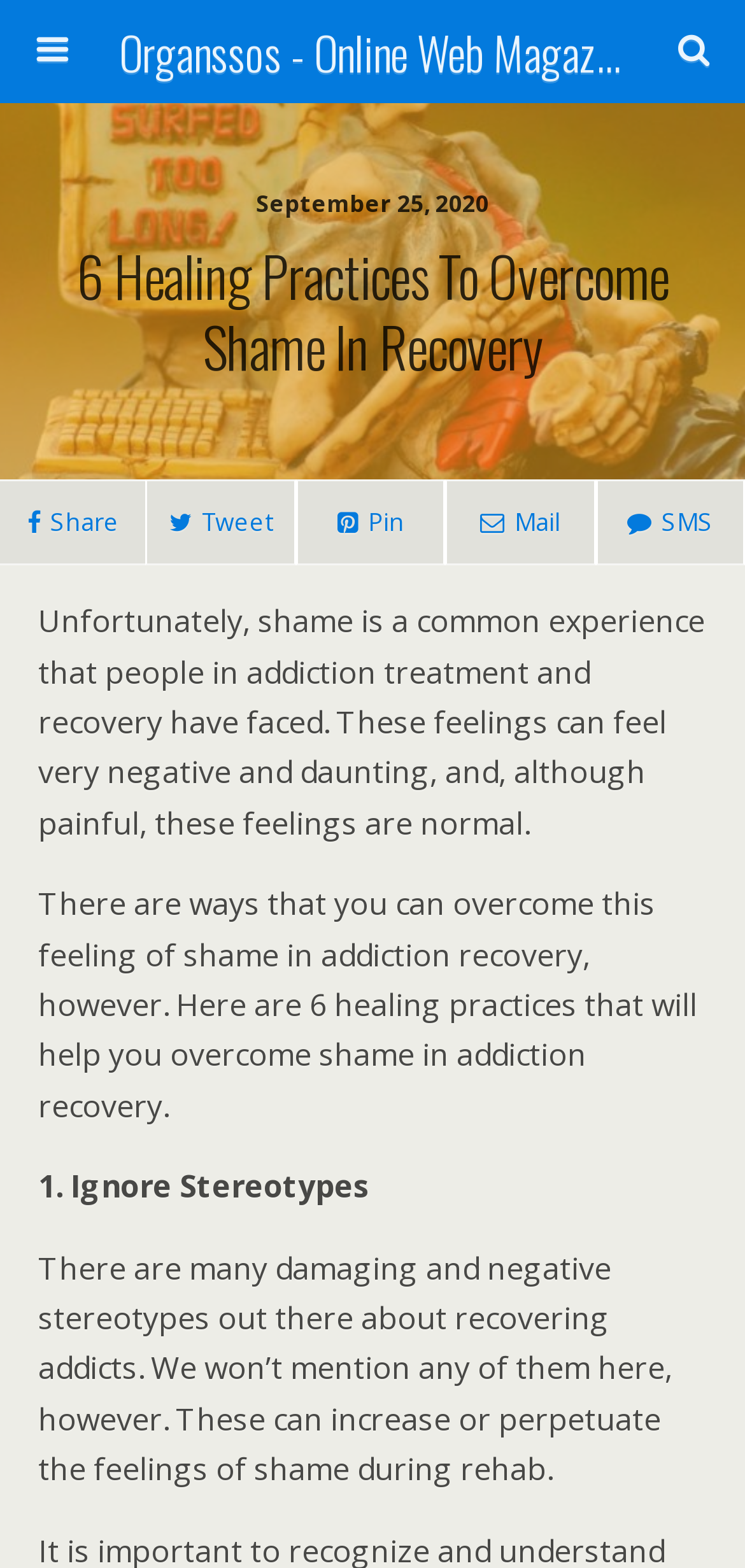What is the first healing practice mentioned in the article?
Refer to the image and provide a detailed answer to the question.

I found the first healing practice mentioned in the article by looking at the StaticText element with the text '1. Ignore Stereotypes' which is located at the coordinates [0.051, 0.743, 0.495, 0.77].